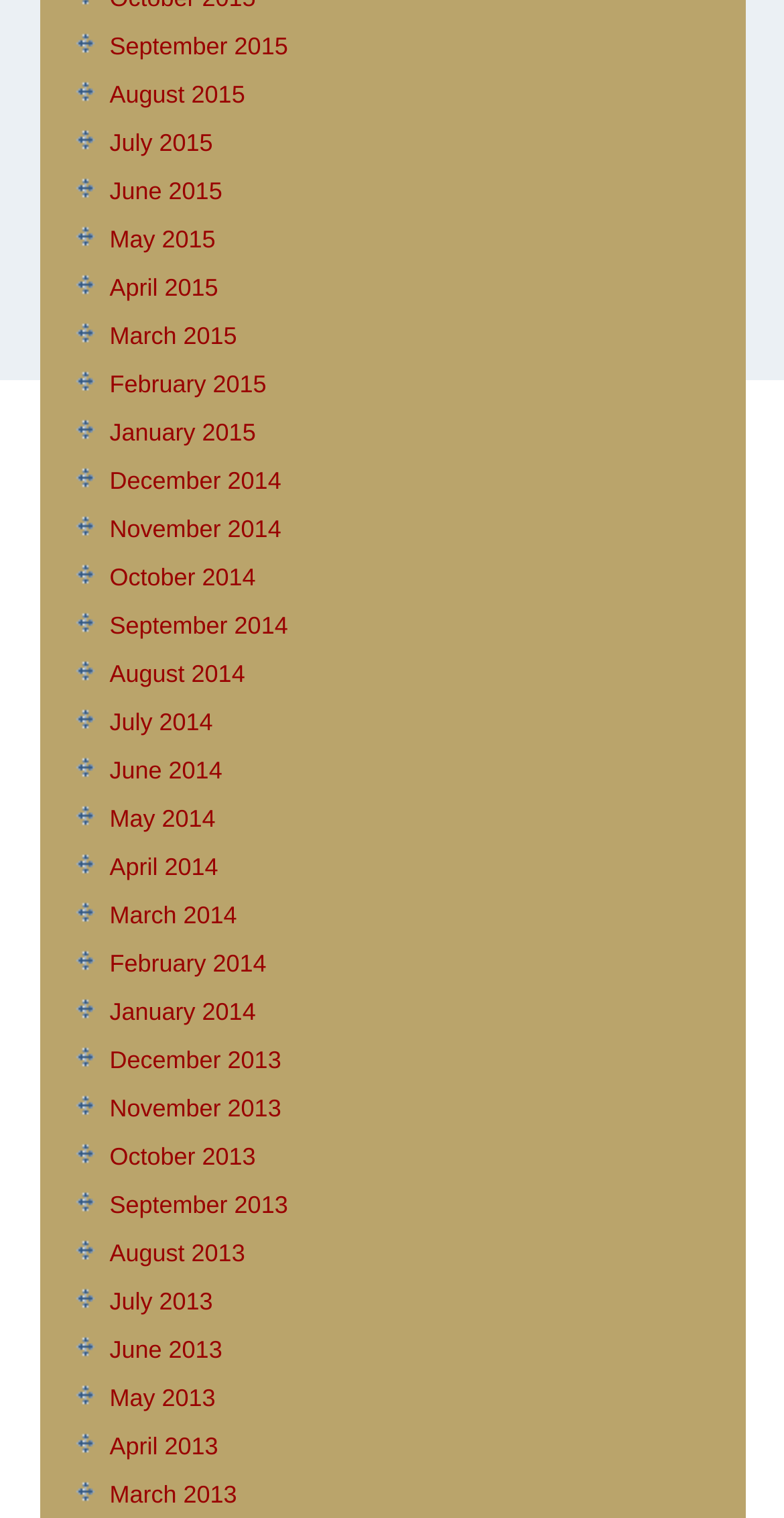Determine the bounding box coordinates of the element's region needed to click to follow the instruction: "View January 2014". Provide these coordinates as four float numbers between 0 and 1, formatted as [left, top, right, bottom].

[0.14, 0.657, 0.326, 0.676]